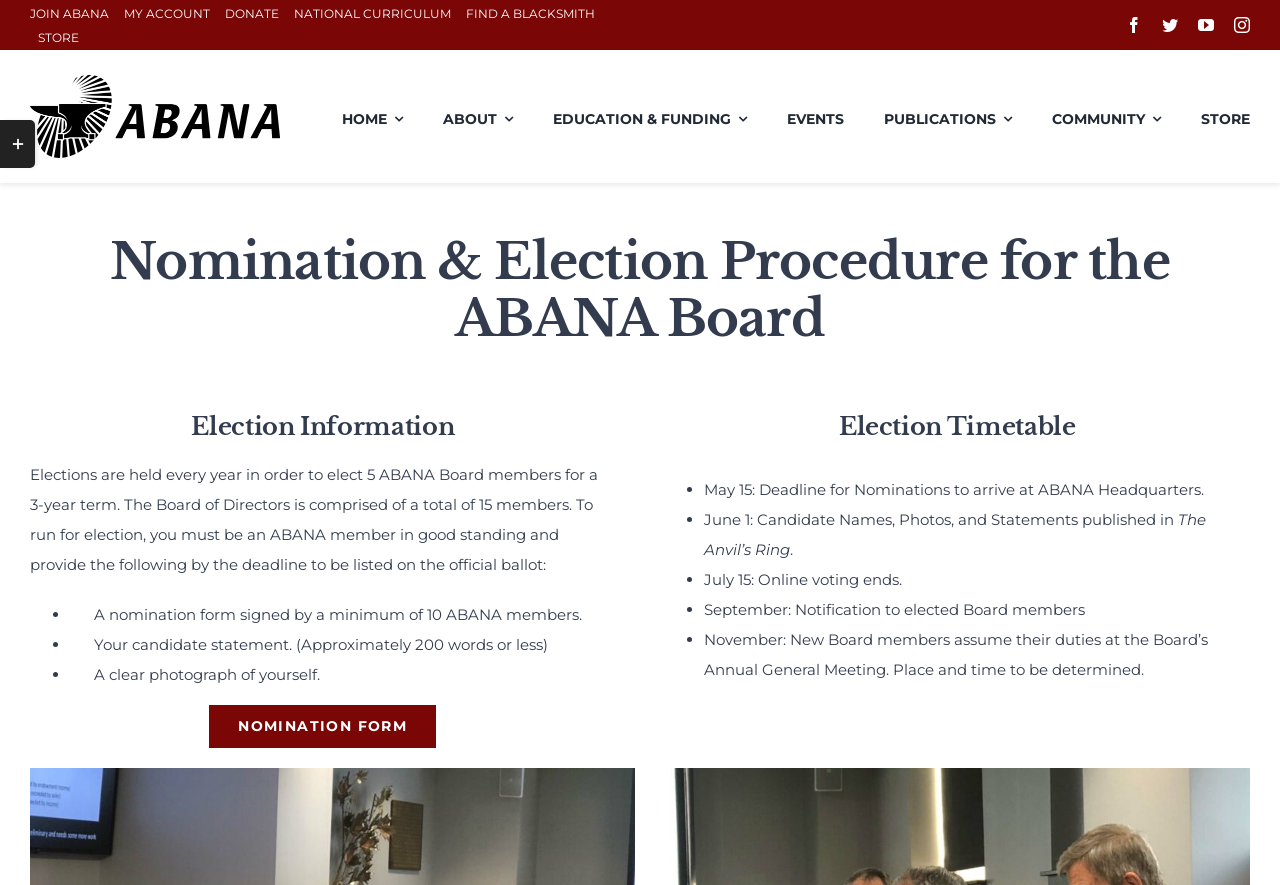Analyze the image and answer the question with as much detail as possible: 
When is the deadline for nominations?

According to the 'Election Timetable' section, the deadline for nominations to arrive at ABANA Headquarters is May 15.